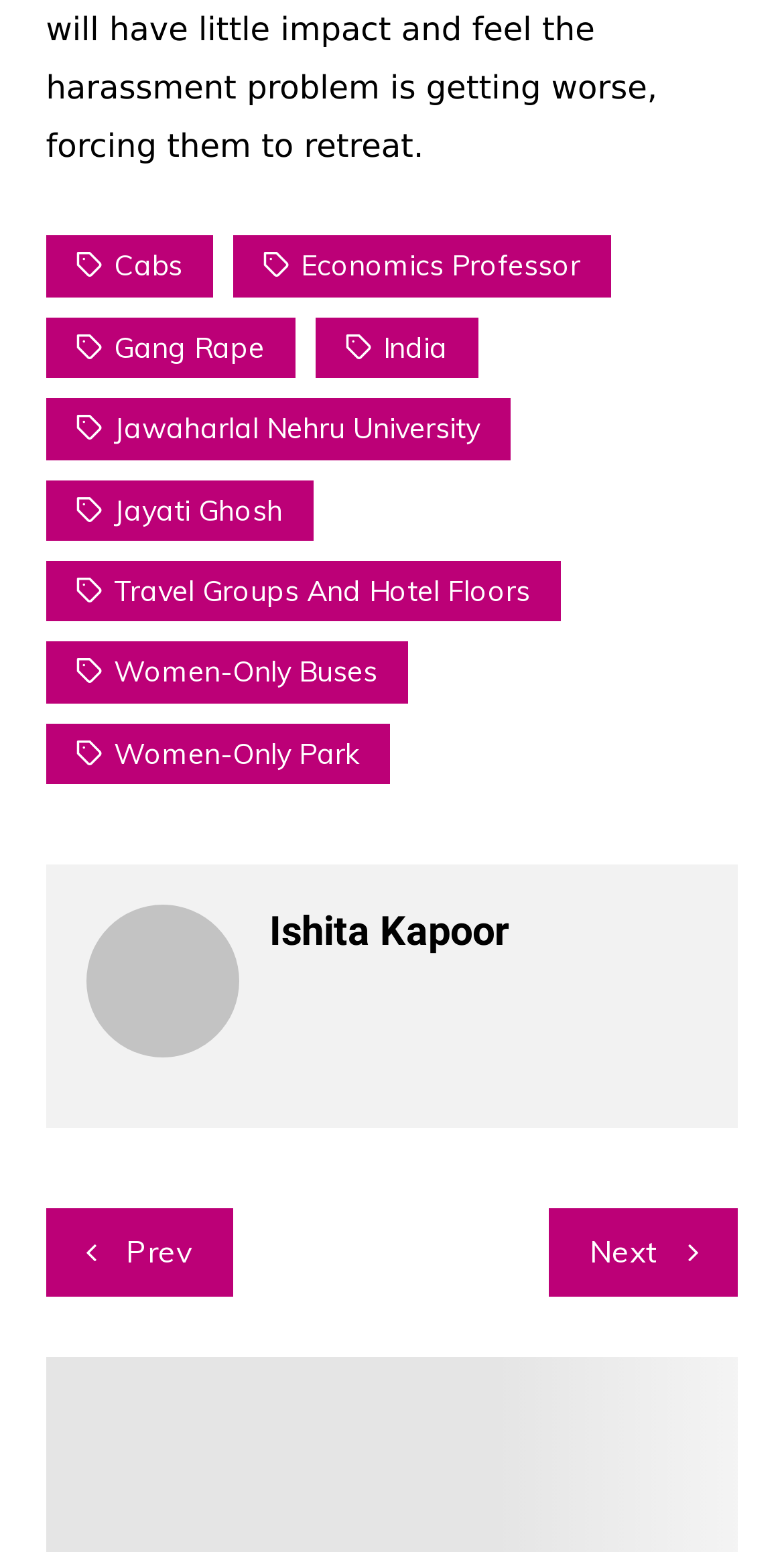Locate the bounding box coordinates of the element's region that should be clicked to carry out the following instruction: "Click on Women-Only Buses link". The coordinates need to be four float numbers between 0 and 1, i.e., [left, top, right, bottom].

[0.058, 0.414, 0.52, 0.453]